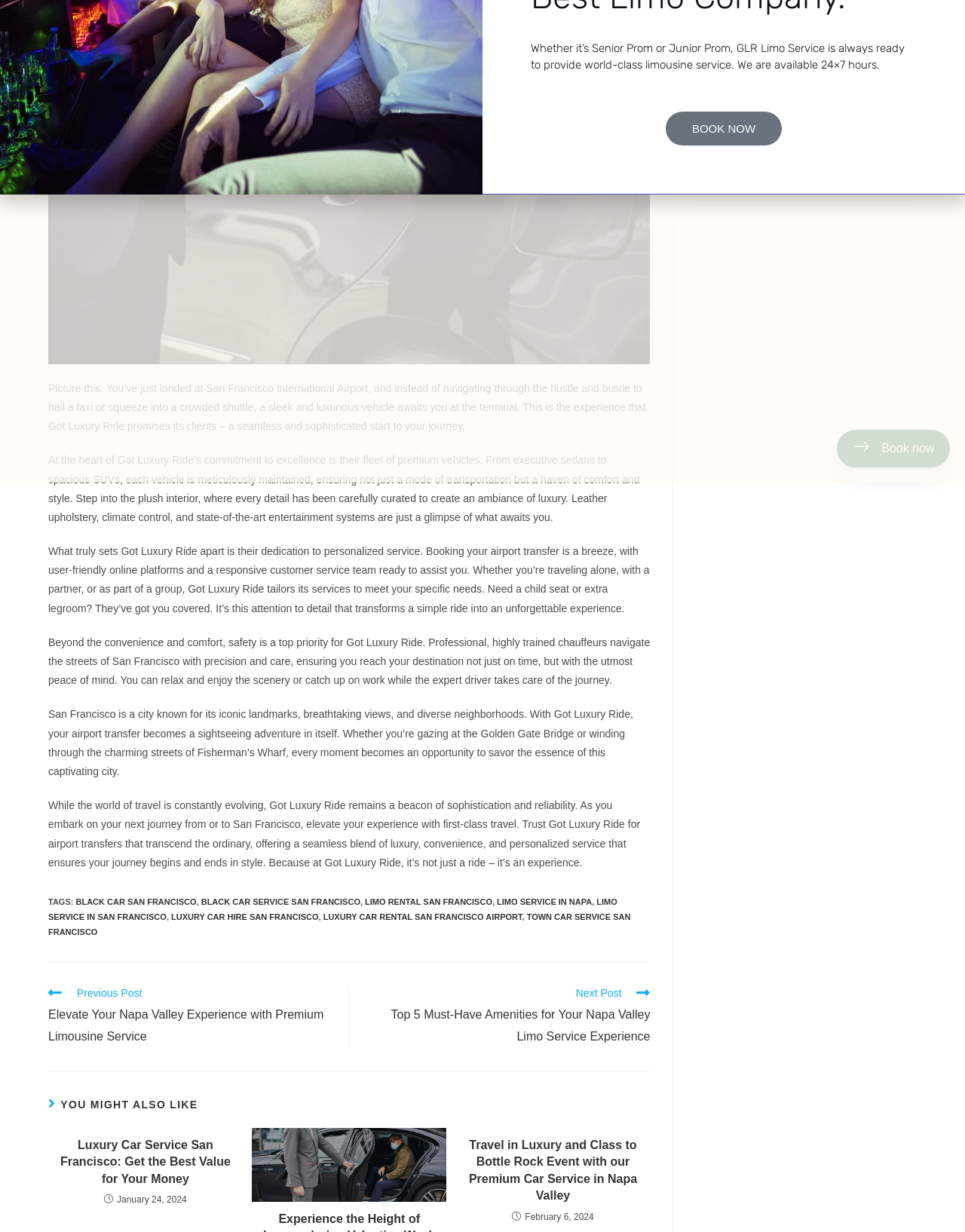Determine the bounding box for the HTML element described here: "Limo Service for San Francisco". The coordinates should be given as [left, top, right, bottom] with each number being a float between 0 and 1.

[0.721, 0.08, 0.863, 0.089]